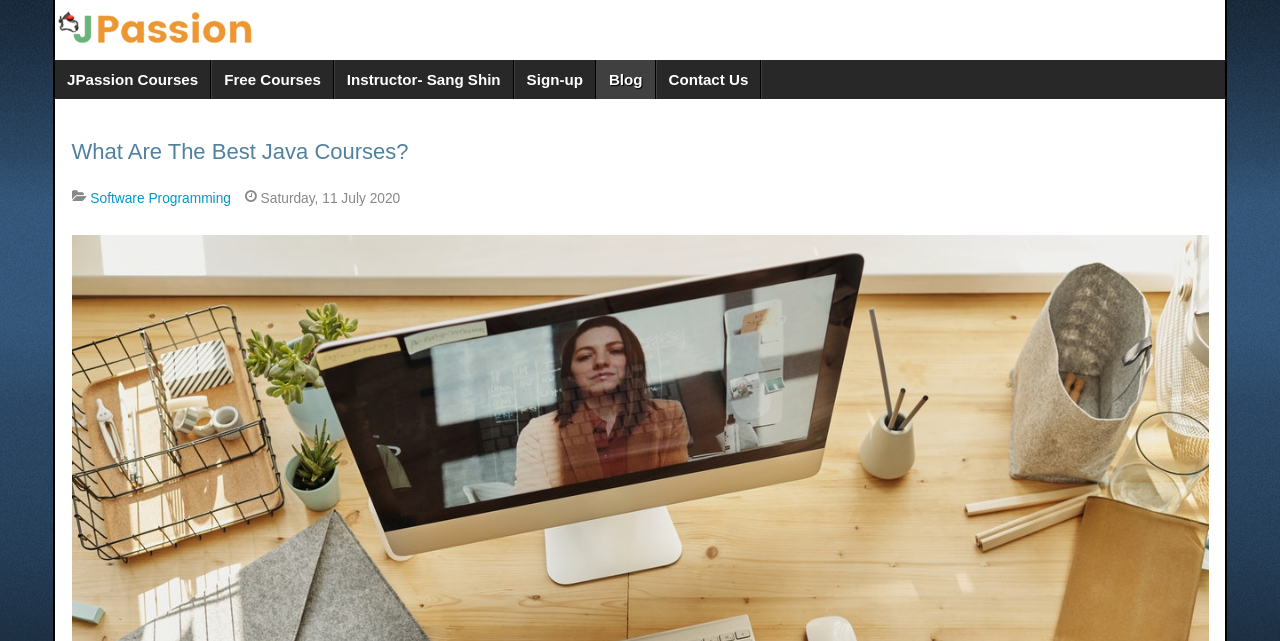Please determine the bounding box coordinates of the clickable area required to carry out the following instruction: "Click the CONTACT US link". The coordinates must be four float numbers between 0 and 1, represented as [left, top, right, bottom].

None